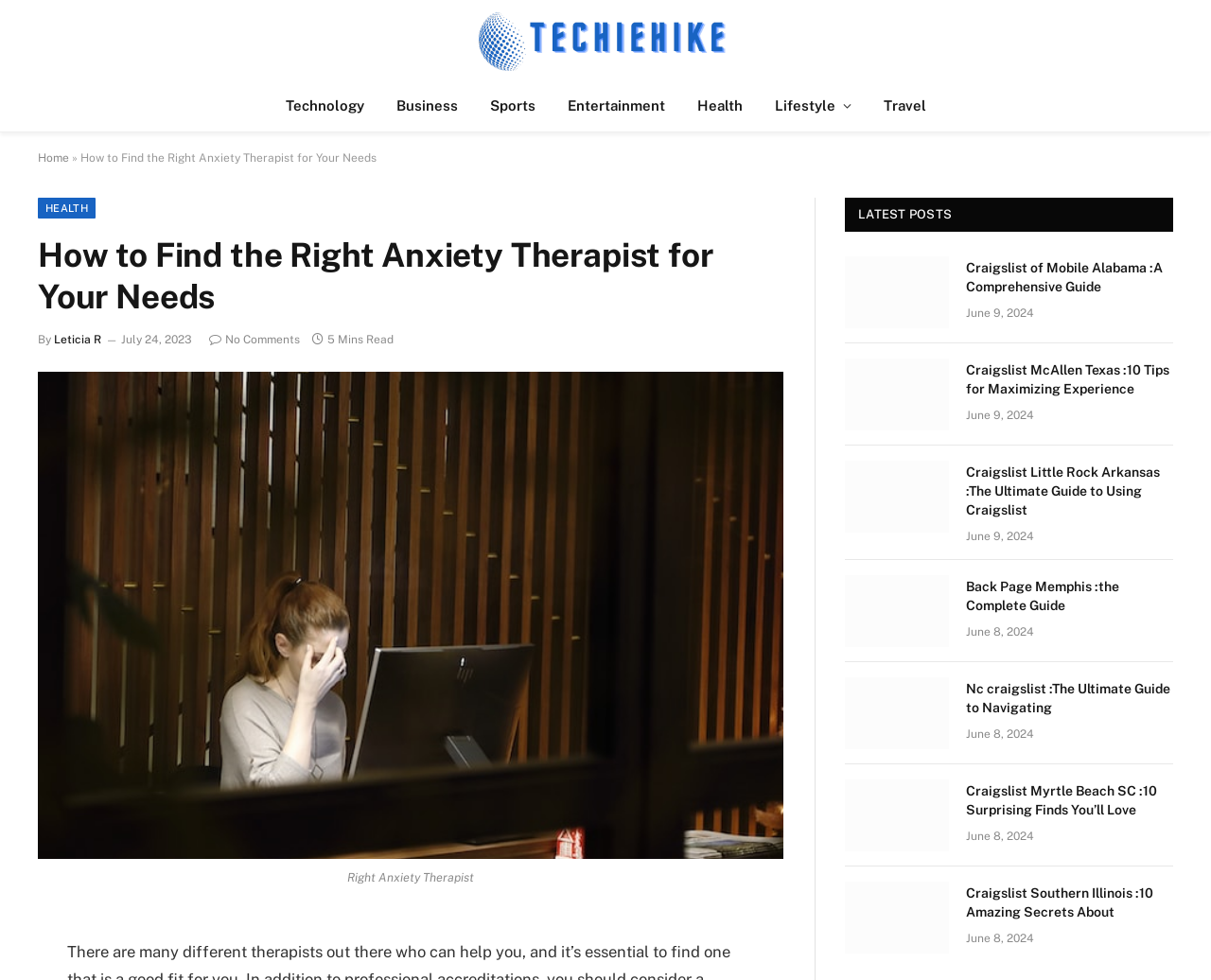Determine the bounding box of the UI component based on this description: "Health". The bounding box coordinates should be four float values between 0 and 1, i.e., [left, top, right, bottom].

[0.562, 0.082, 0.626, 0.134]